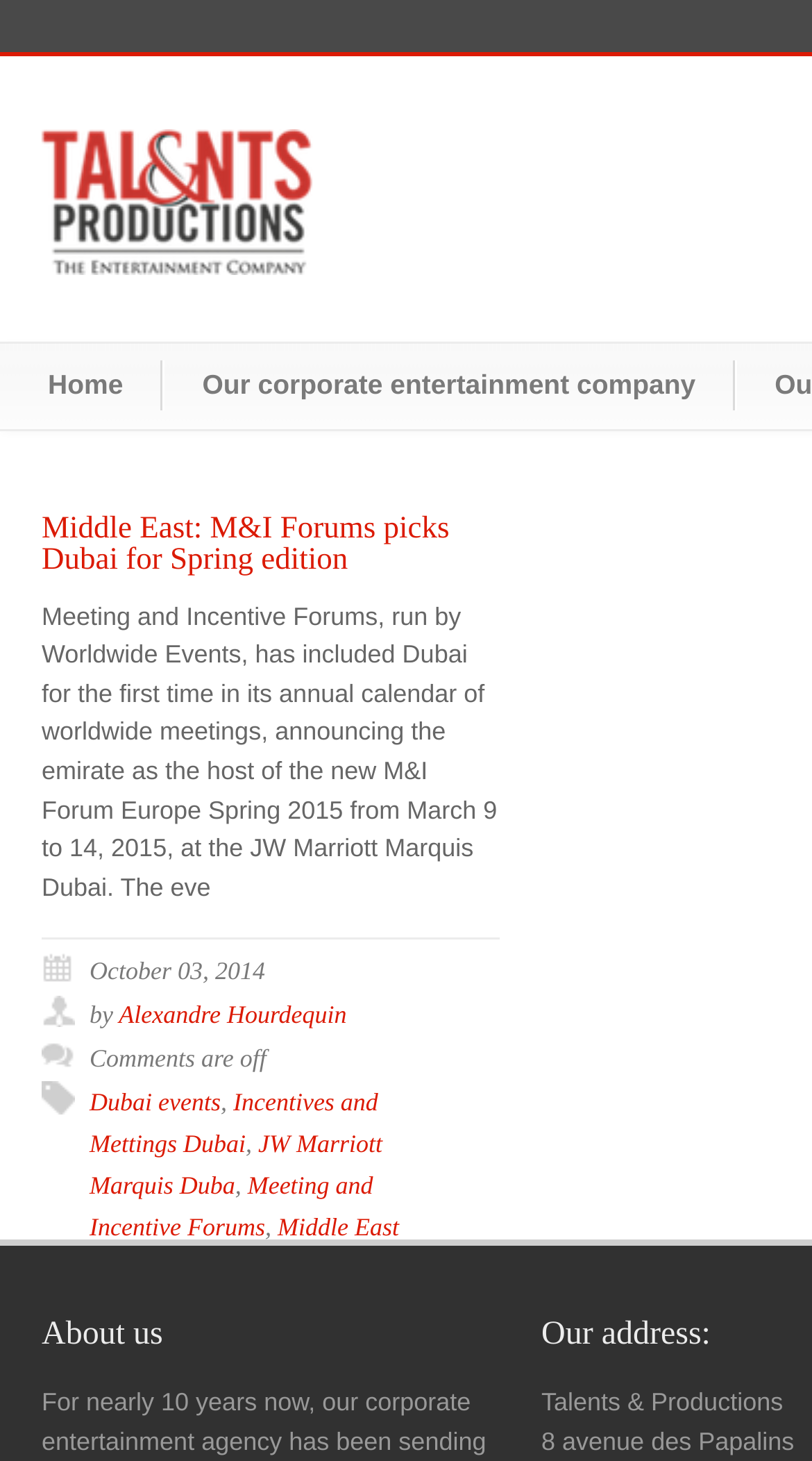Highlight the bounding box coordinates of the element you need to click to perform the following instruction: "Learn more about Meeting and Incentive Forums."

[0.11, 0.802, 0.46, 0.85]